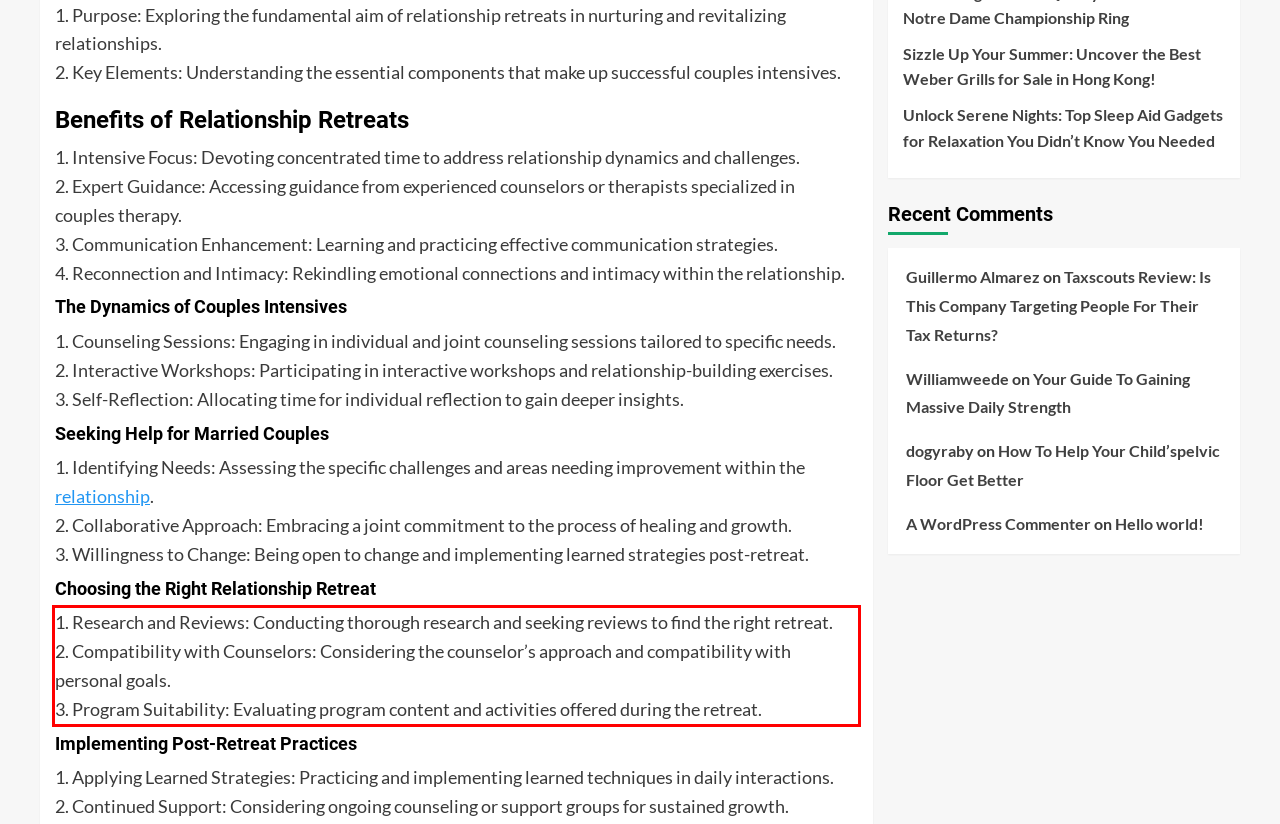Please identify and extract the text from the UI element that is surrounded by a red bounding box in the provided webpage screenshot.

1. Research and Reviews: Conducting thorough research and seeking reviews to find the right retreat. 2. Compatibility with Counselors: Considering the counselor’s approach and compatibility with personal goals. 3. Program Suitability: Evaluating program content and activities offered during the retreat.